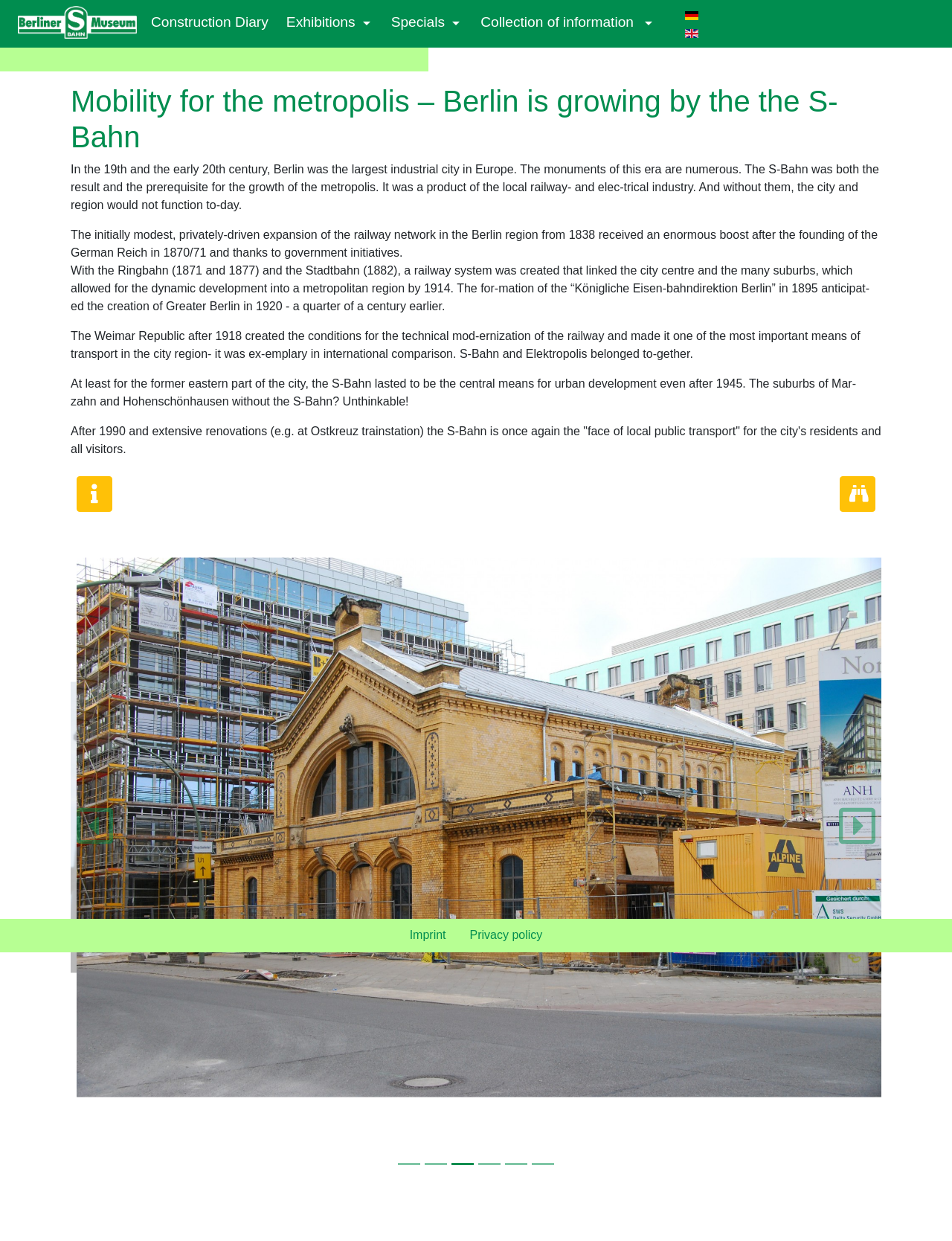What is the main topic of this webpage?
From the image, respond with a single word or phrase.

Berlin S-Bahn